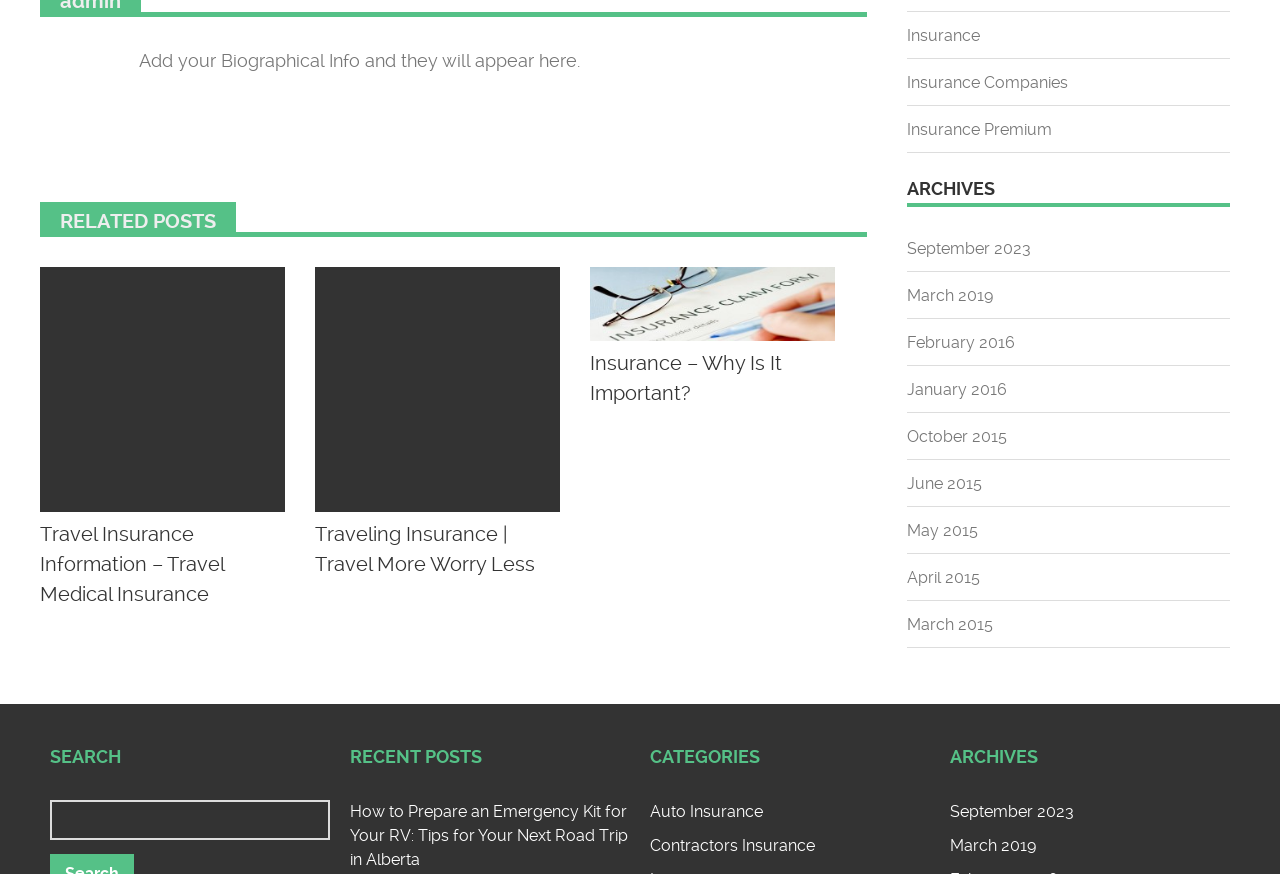What is the main topic of the webpage?
Please provide a detailed answer to the question.

The webpage appears to be about insurance, as there are multiple links and headings related to insurance, such as 'Travel Insurance Information', 'Insurance – Why Is It Important?', 'Insurance Companies', and 'Insurance Premium'.